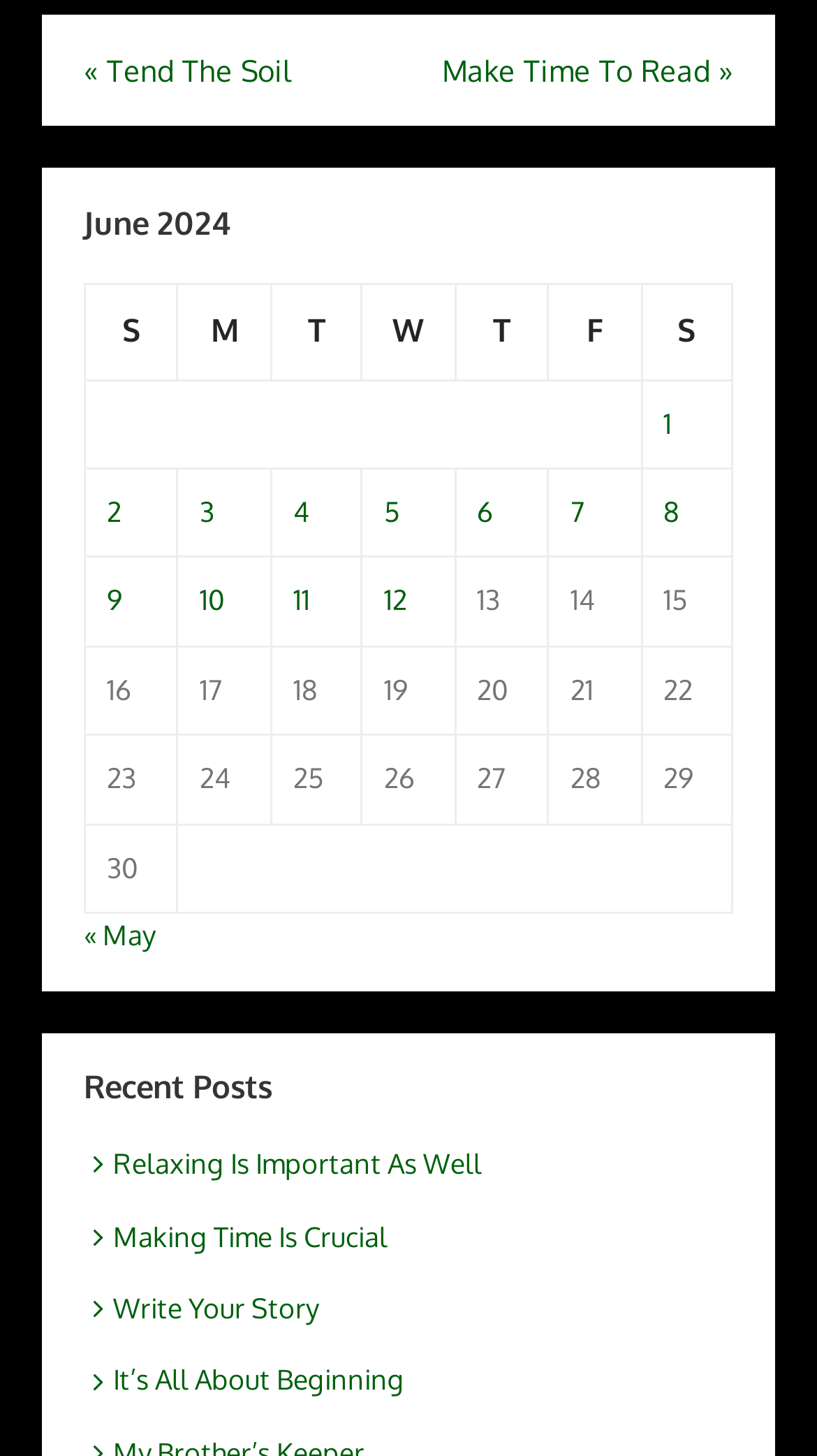Pinpoint the bounding box coordinates of the clickable area necessary to execute the following instruction: "Click on the '« Tend The Soil' link". The coordinates should be given as four float numbers between 0 and 1, namely [left, top, right, bottom].

[0.103, 0.036, 0.356, 0.061]